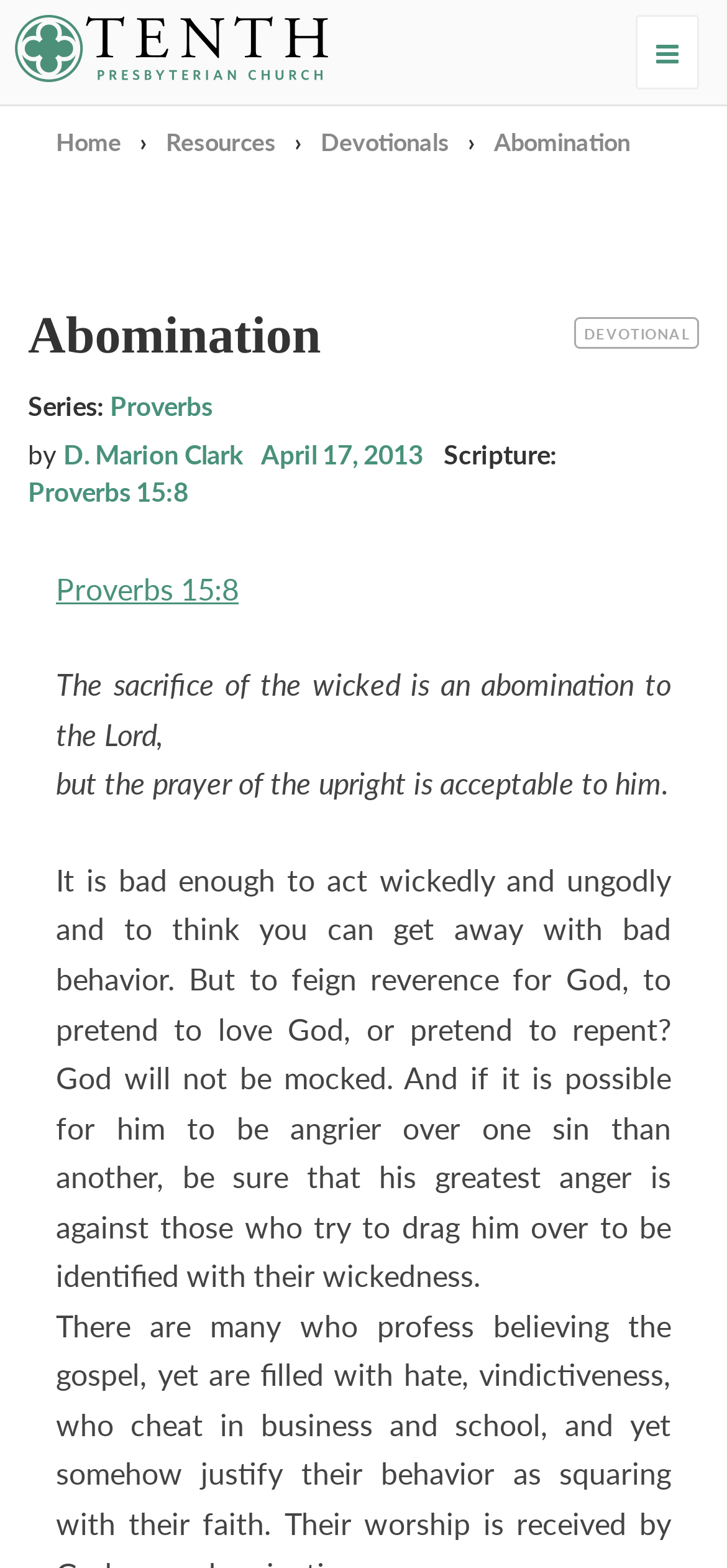Determine the bounding box coordinates for the area that should be clicked to carry out the following instruction: "view Devotionals".

[0.441, 0.078, 0.618, 0.101]